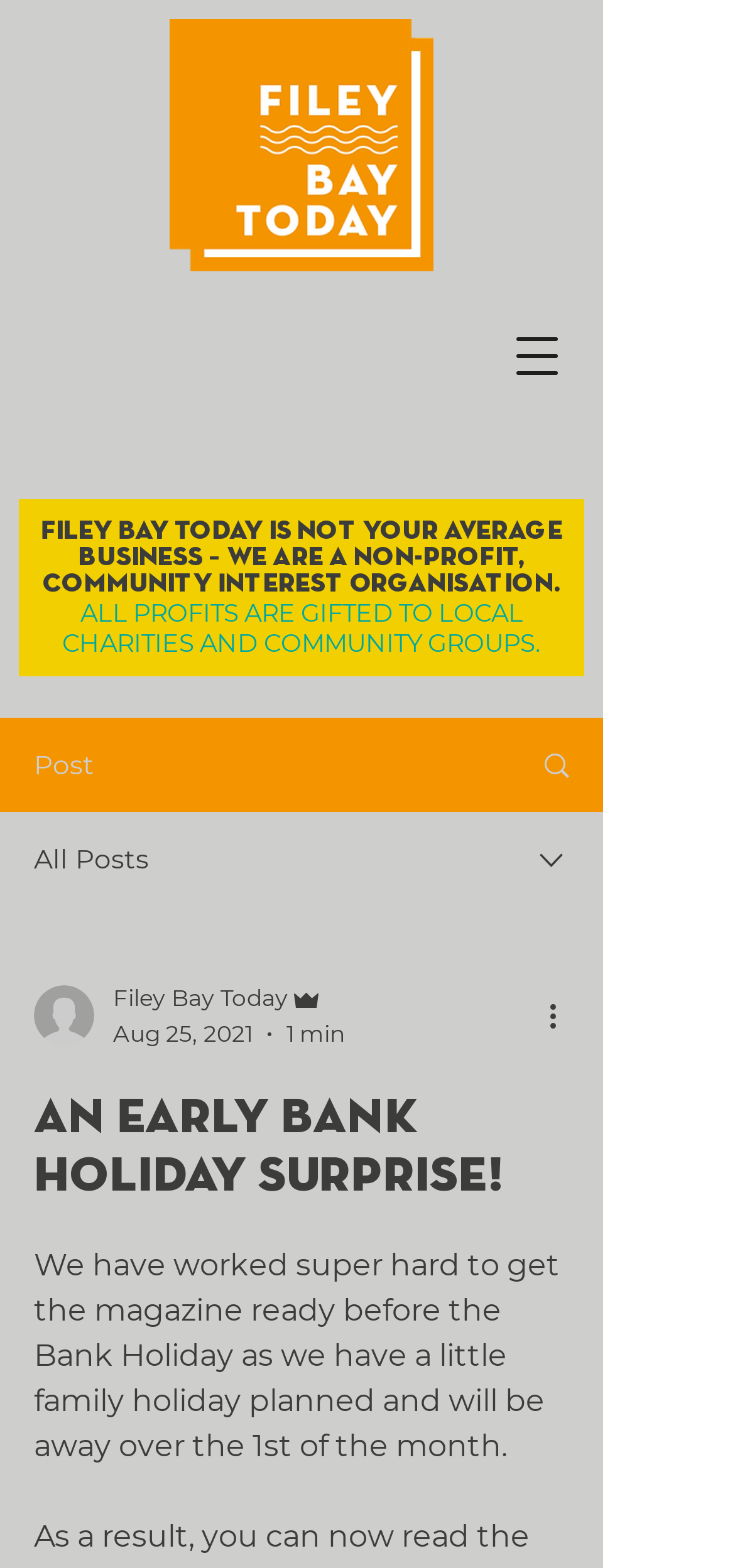Determine the bounding box coordinates for the UI element matching this description: "Search".

[0.695, 0.459, 0.818, 0.517]